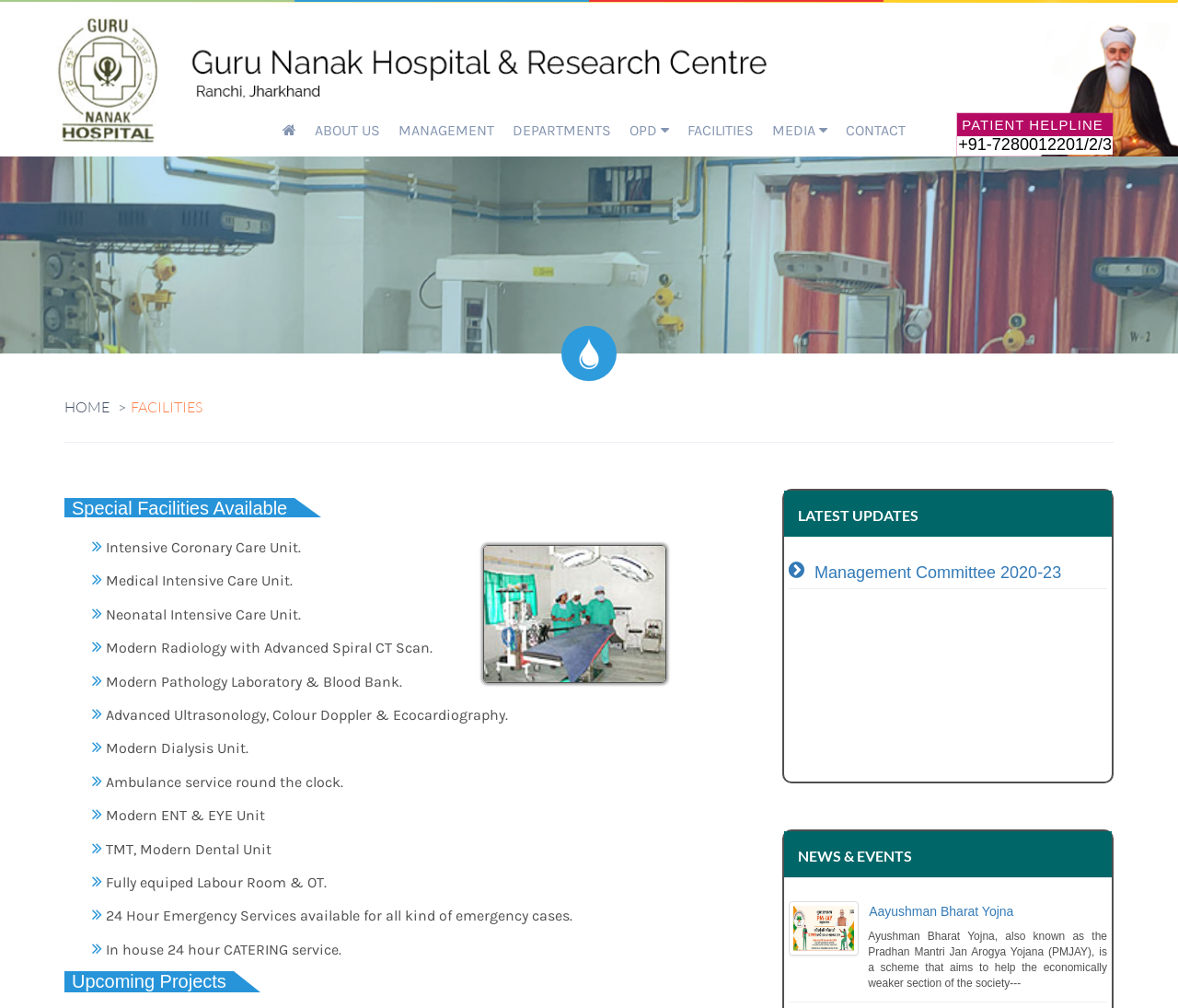Analyze the image and give a detailed response to the question:
What is the title of the section that lists upcoming projects?

The webpage has a section that lists upcoming projects of the hospital. This section is titled 'Upcoming Projects' and is located near the bottom of the webpage.